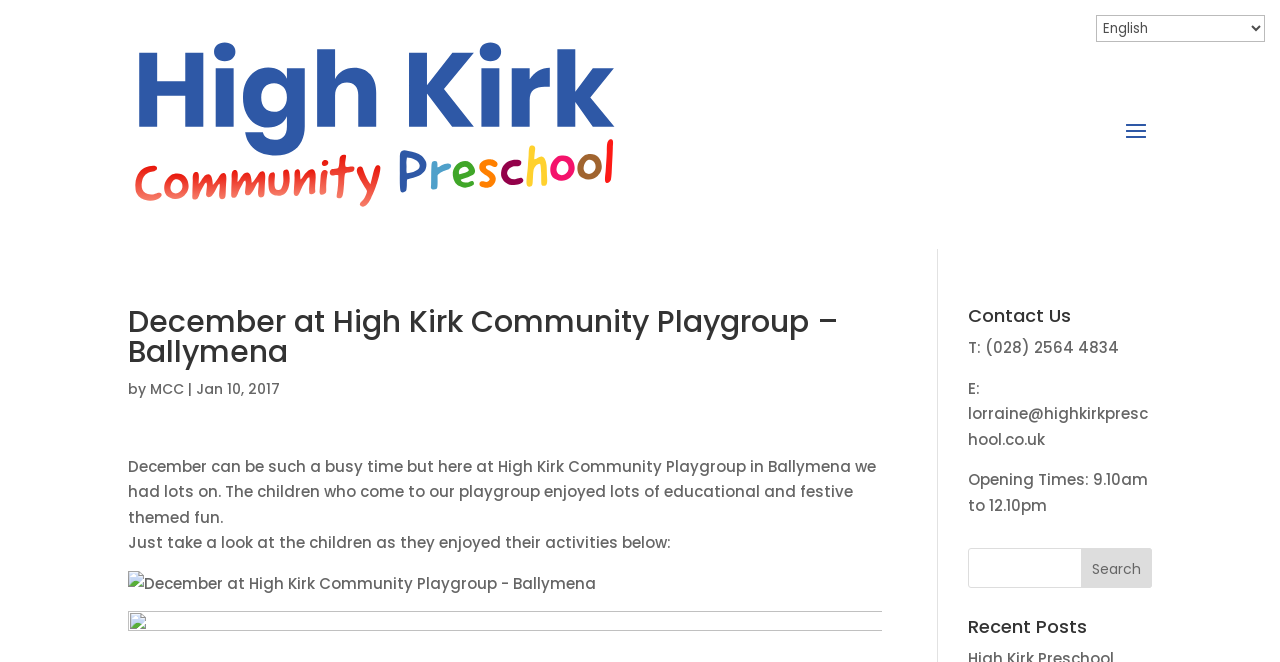What is the phone number to contact?
Please give a detailed and thorough answer to the question, covering all relevant points.

The phone number to contact can be found in the 'Contact Us' section, which is located at the right side of the page, and it says 'T: (028) 2564 4834'.